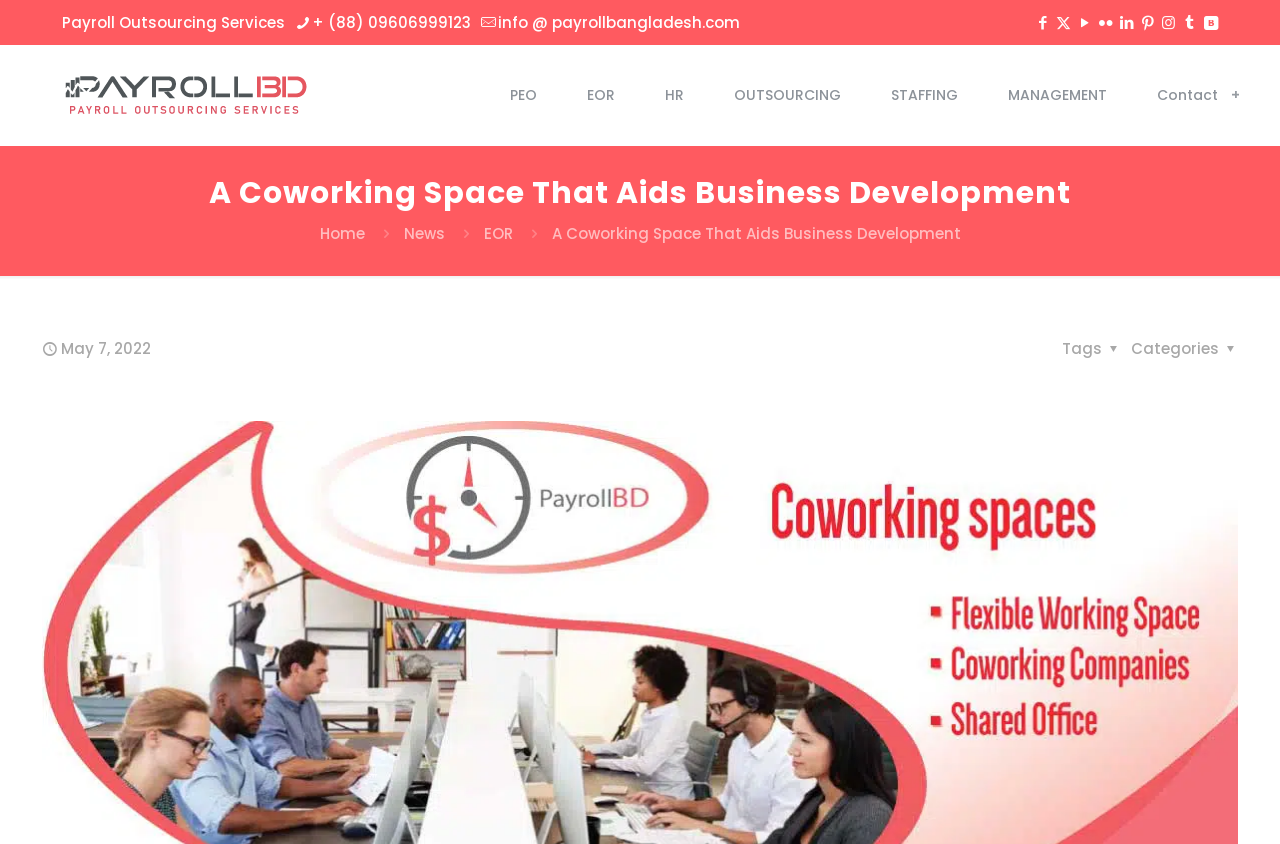Determine the coordinates of the bounding box that should be clicked to complete the instruction: "Go to the home page". The coordinates should be represented by four float numbers between 0 and 1: [left, top, right, bottom].

[0.25, 0.264, 0.285, 0.289]